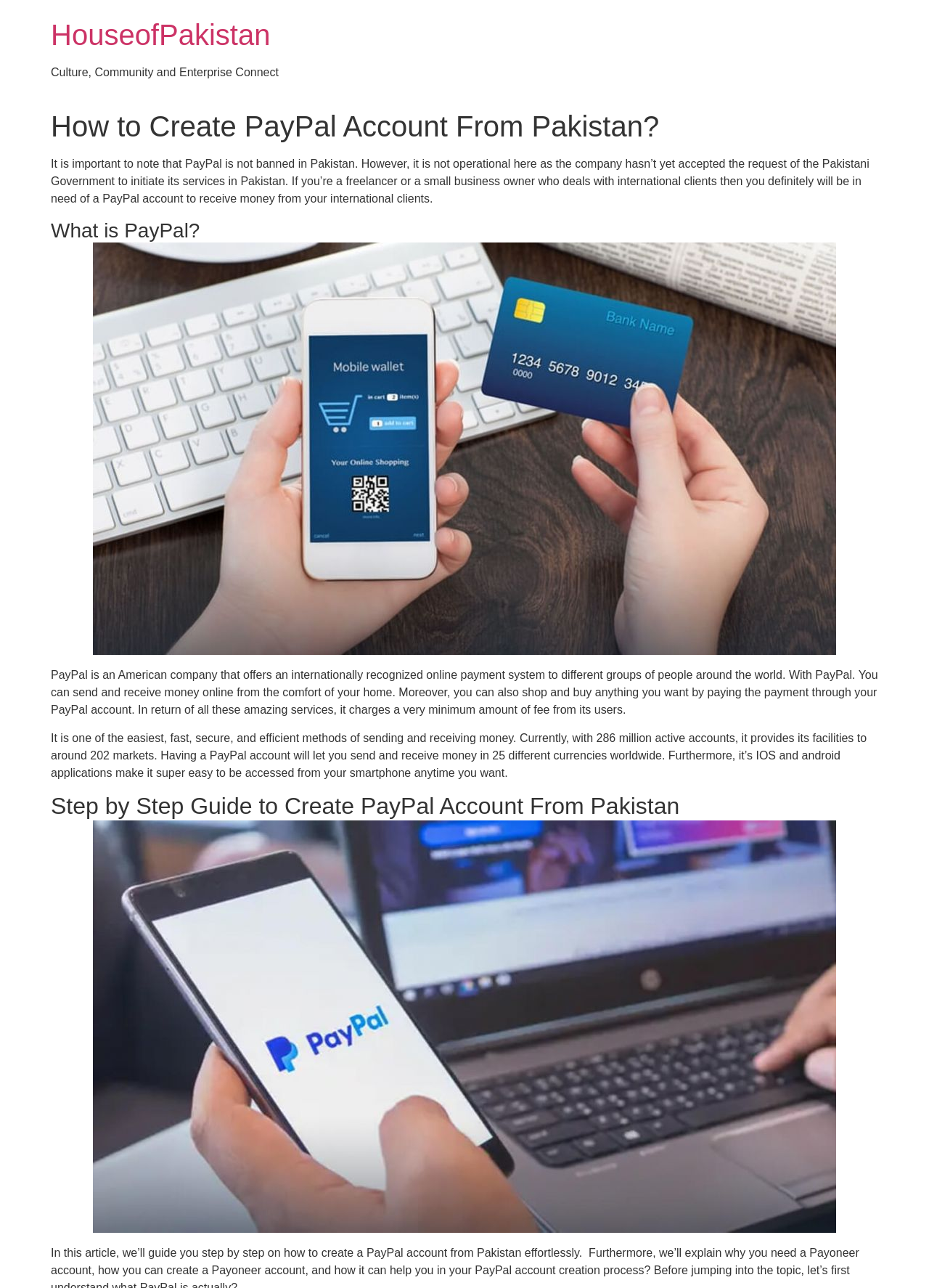Locate the bounding box of the UI element based on this description: "parent_node: What is PayPal?". Provide four float numbers between 0 and 1 as [left, top, right, bottom].

[0.055, 0.17, 0.945, 0.509]